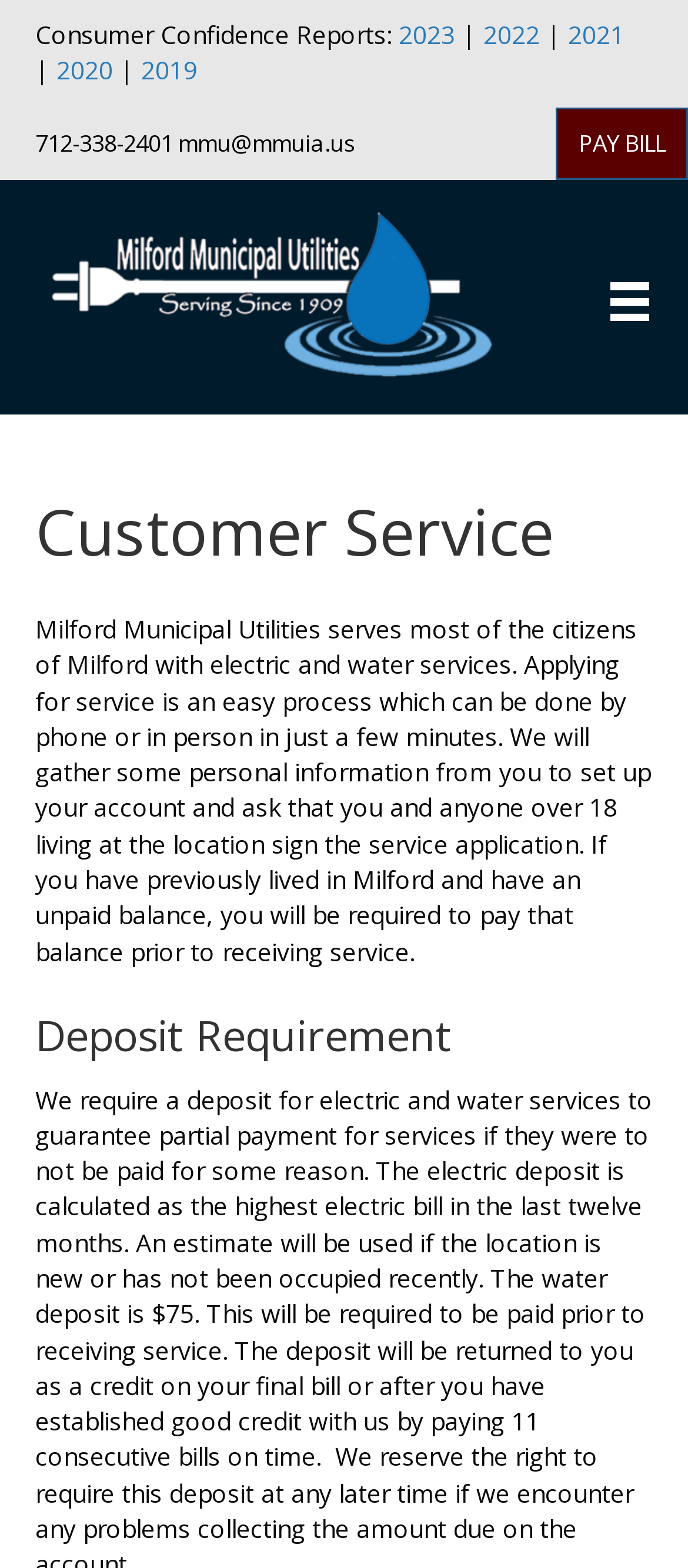Please indicate the bounding box coordinates for the clickable area to complete the following task: "View the 2023 Consumer Confidence Report". The coordinates should be specified as four float numbers between 0 and 1, i.e., [left, top, right, bottom].

[0.579, 0.011, 0.662, 0.033]